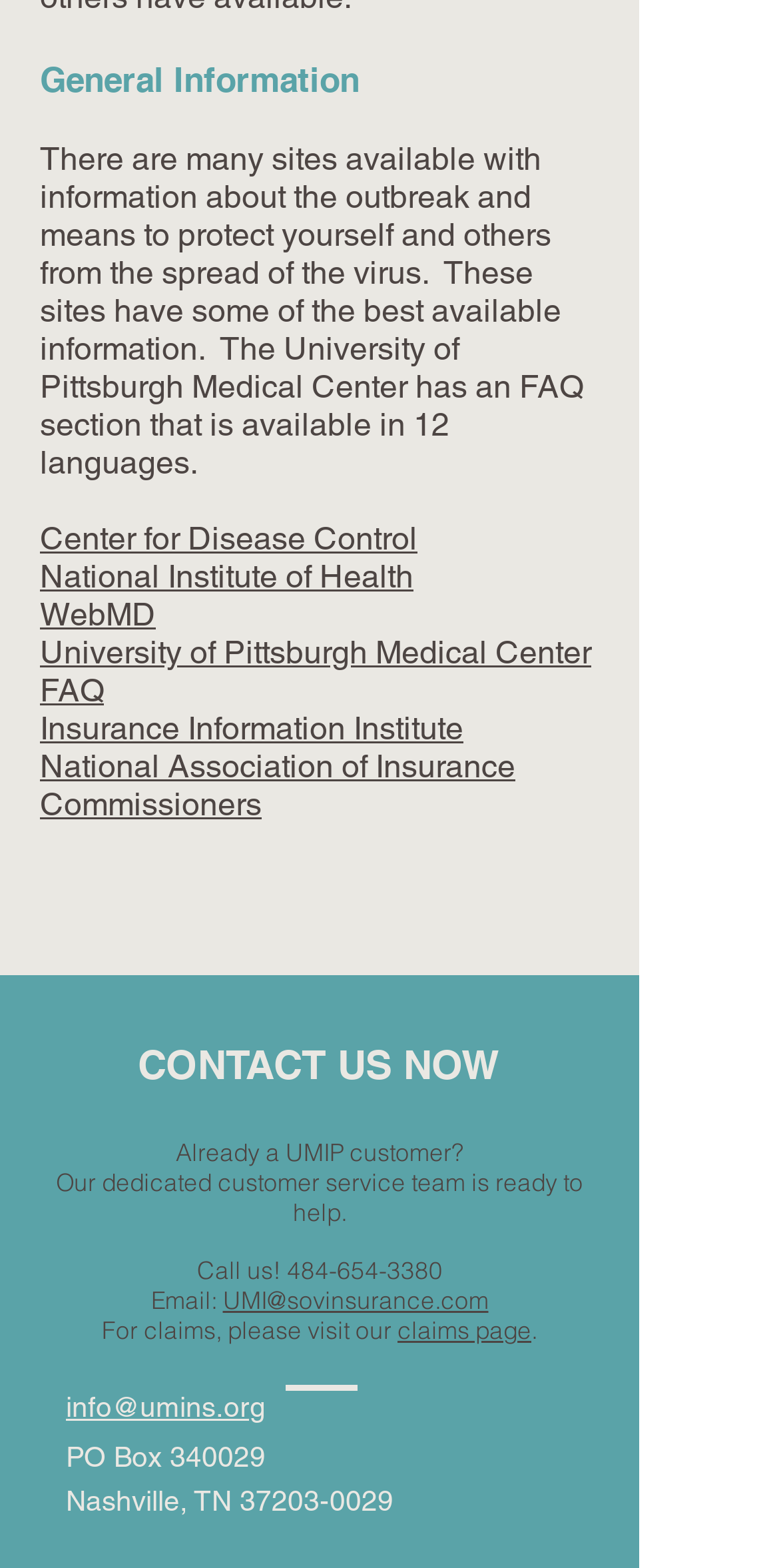Locate the bounding box coordinates of the area to click to fulfill this instruction: "Visit the University of Pittsburgh Medical Center FAQ". The bounding box should be presented as four float numbers between 0 and 1, in the order [left, top, right, bottom].

[0.051, 0.404, 0.759, 0.452]